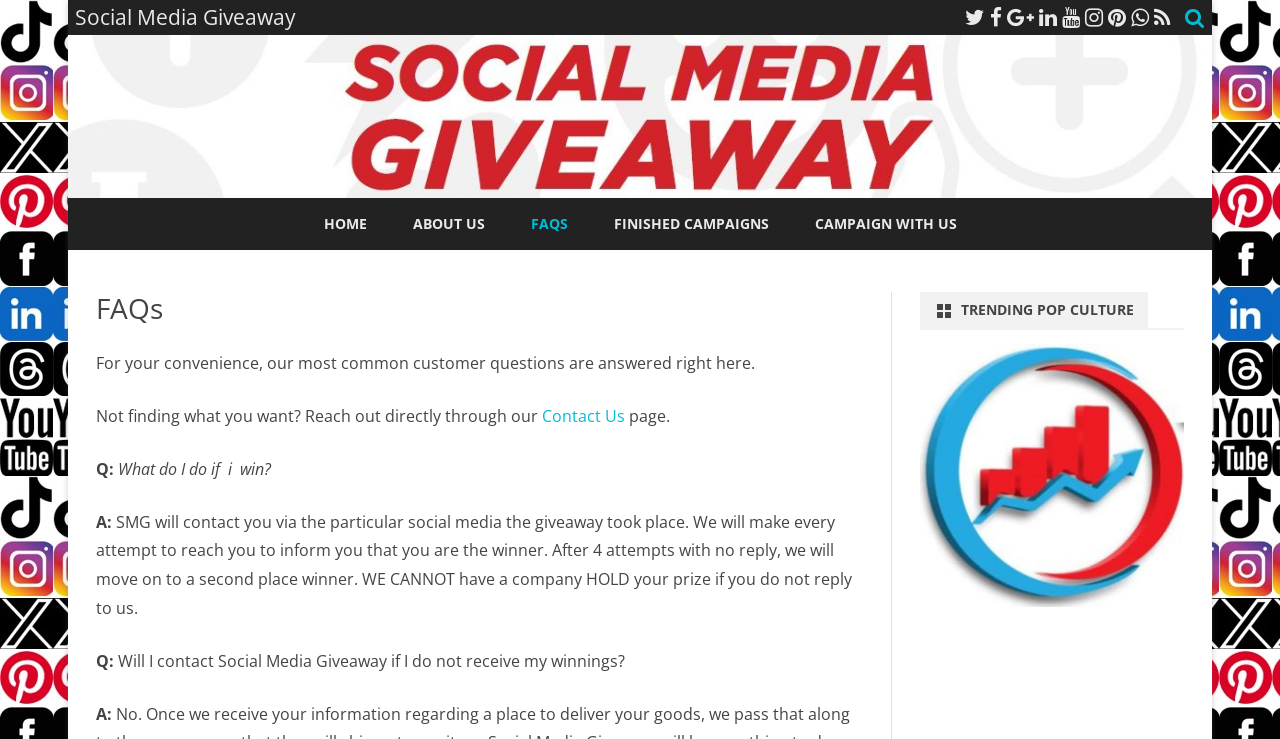Identify the bounding box coordinates of the area that should be clicked in order to complete the given instruction: "Explore the Trending Pop Culture section". The bounding box coordinates should be four float numbers between 0 and 1, i.e., [left, top, right, bottom].

[0.719, 0.799, 0.925, 0.829]